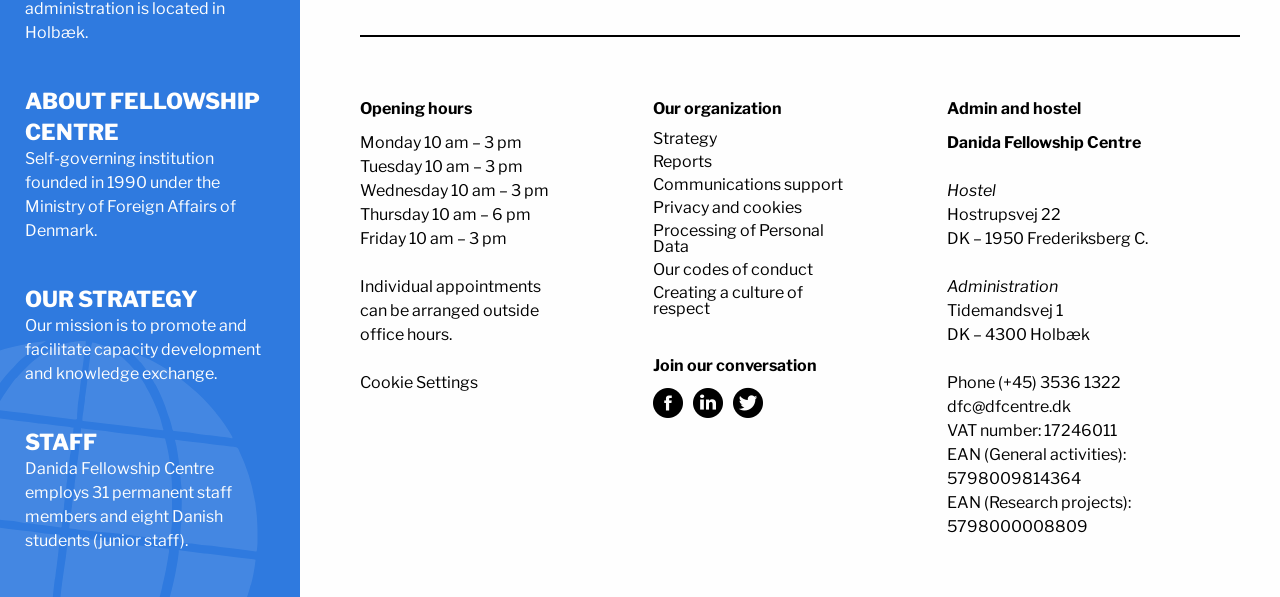Please answer the following query using a single word or phrase: 
What is the mission of the institution?

To promote and facilitate capacity development and knowledge exchange